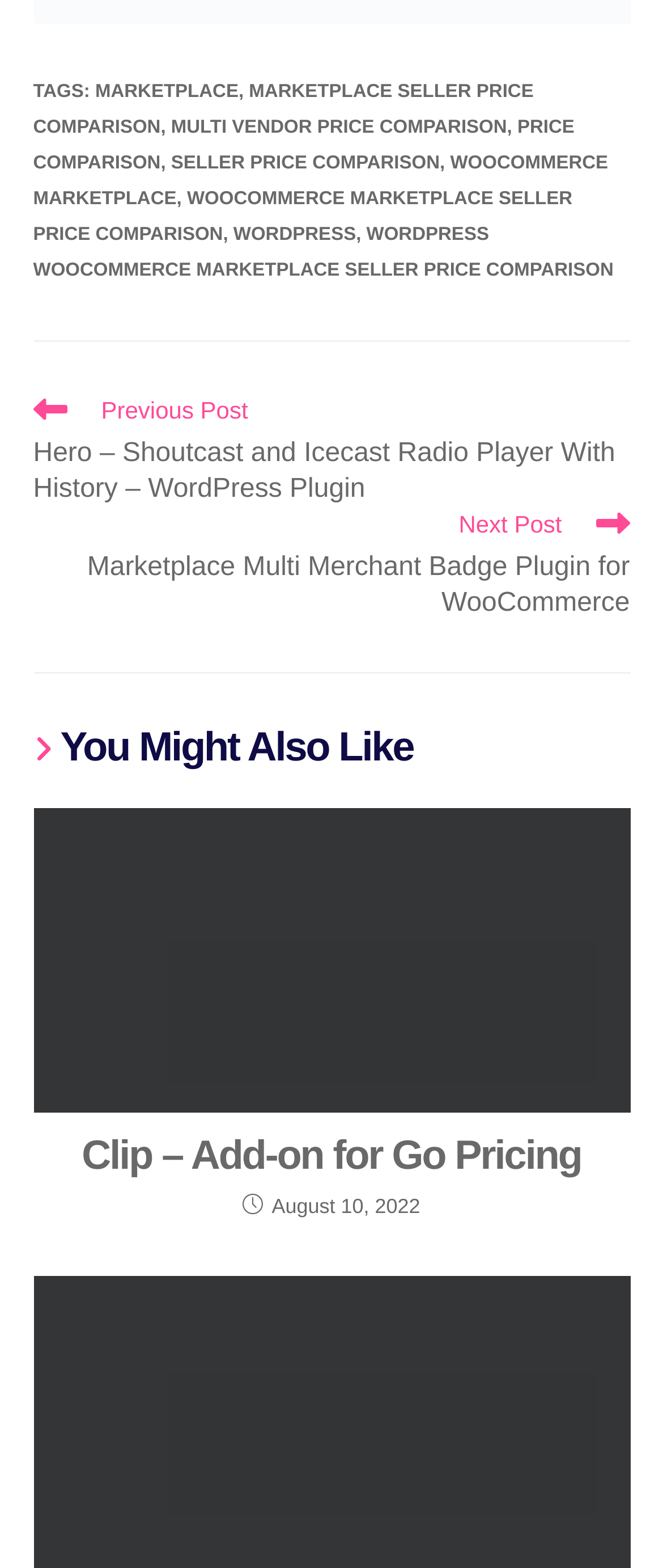What is the first tag mentioned?
Using the visual information from the image, give a one-word or short-phrase answer.

MARKETPLACE